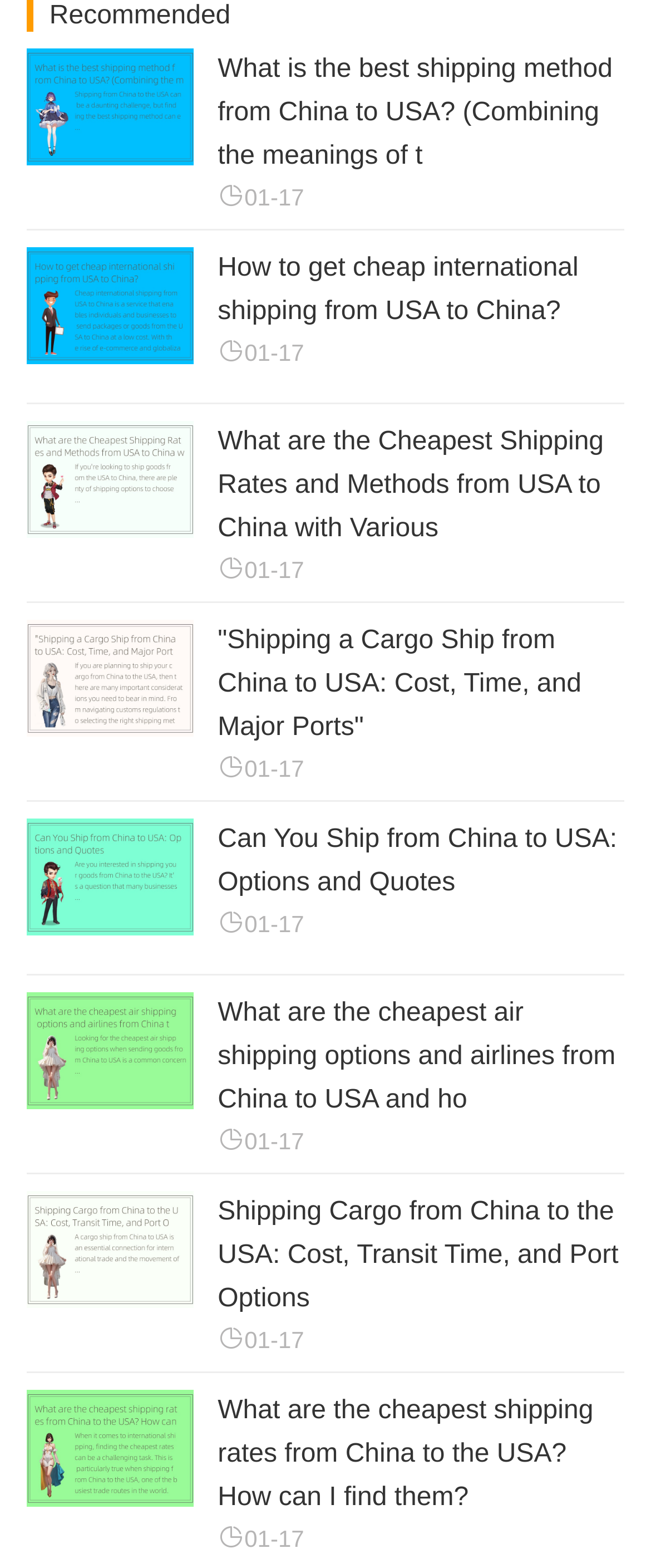What is the topic of the first article?
Offer a detailed and full explanation in response to the question.

I read the title of the first article, which is 'What is the best shipping method from China to USA? (Combining the meanings of t', and determined that the topic is shipping from China to USA.